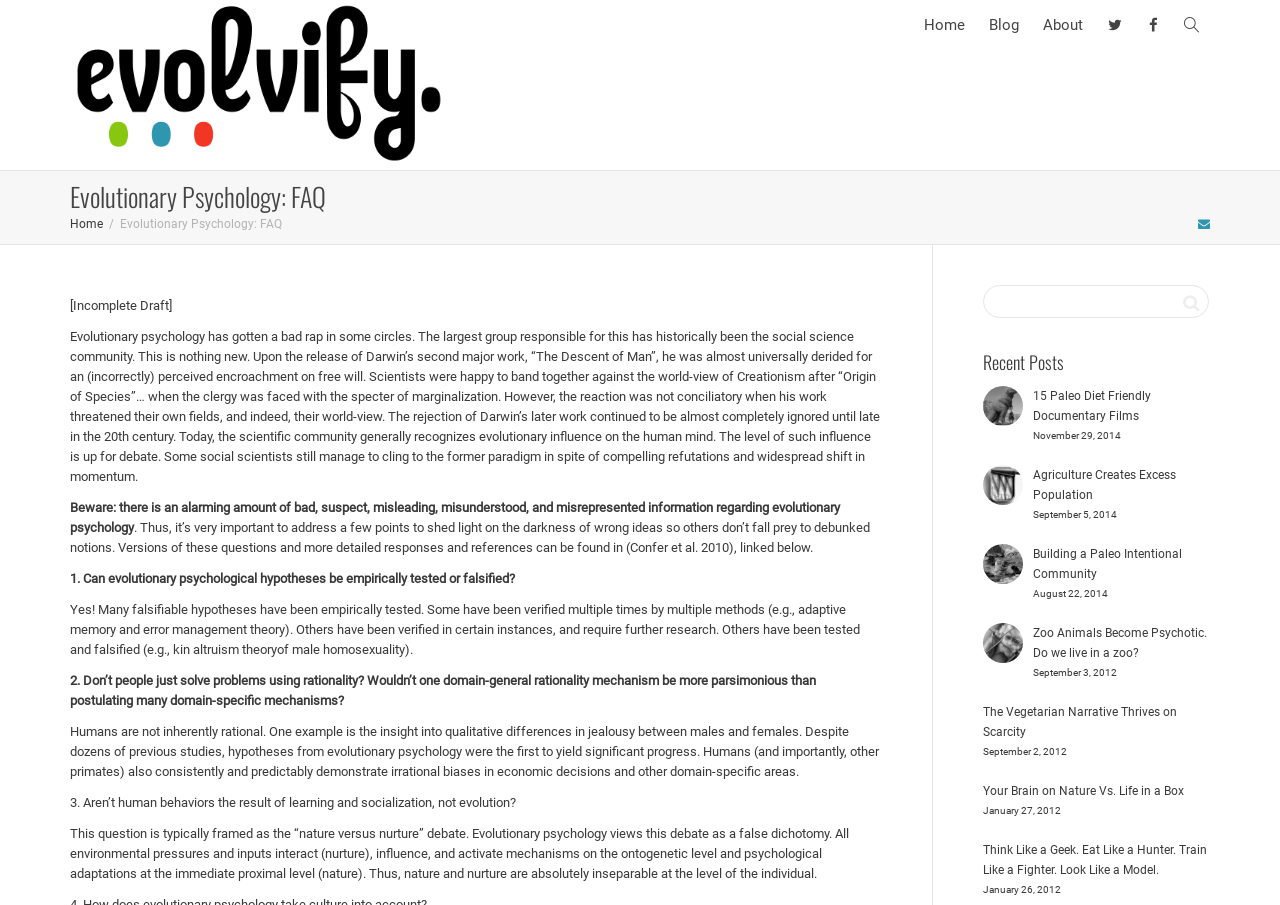Refer to the image and answer the question with as much detail as possible: How many recent posts are listed on this webpage?

The webpage lists six recent posts, which are '15 Paleo Diet Friendly Documentary Films', 'Agriculture Creates Excess Population', 'Building a Paleo Intentional Community', 'Zoo Animals Become Psychotic. Do we live in a zoo?', 'The Vegetarian Narrative Thrives on Scarcity', and 'Your Brain on Nature Vs. Life in a Box'.